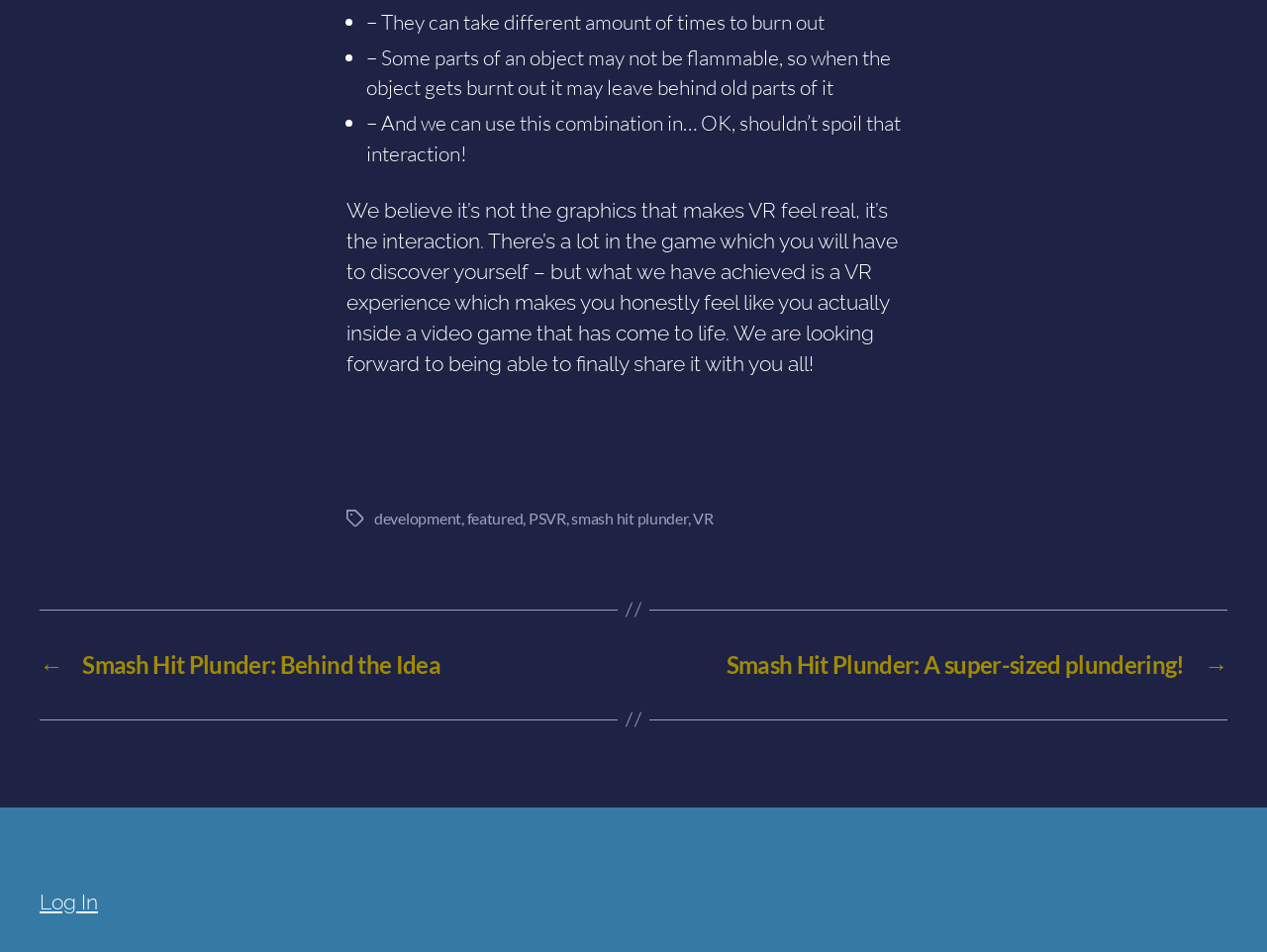What is the purpose of the interaction in the VR game?
Please provide a comprehensive and detailed answer to the question.

The purpose of the interaction in the VR game is to make it feel real, as stated in the text 'We believe it’s not the graphics that makes VR feel real, it’s the interaction.'.